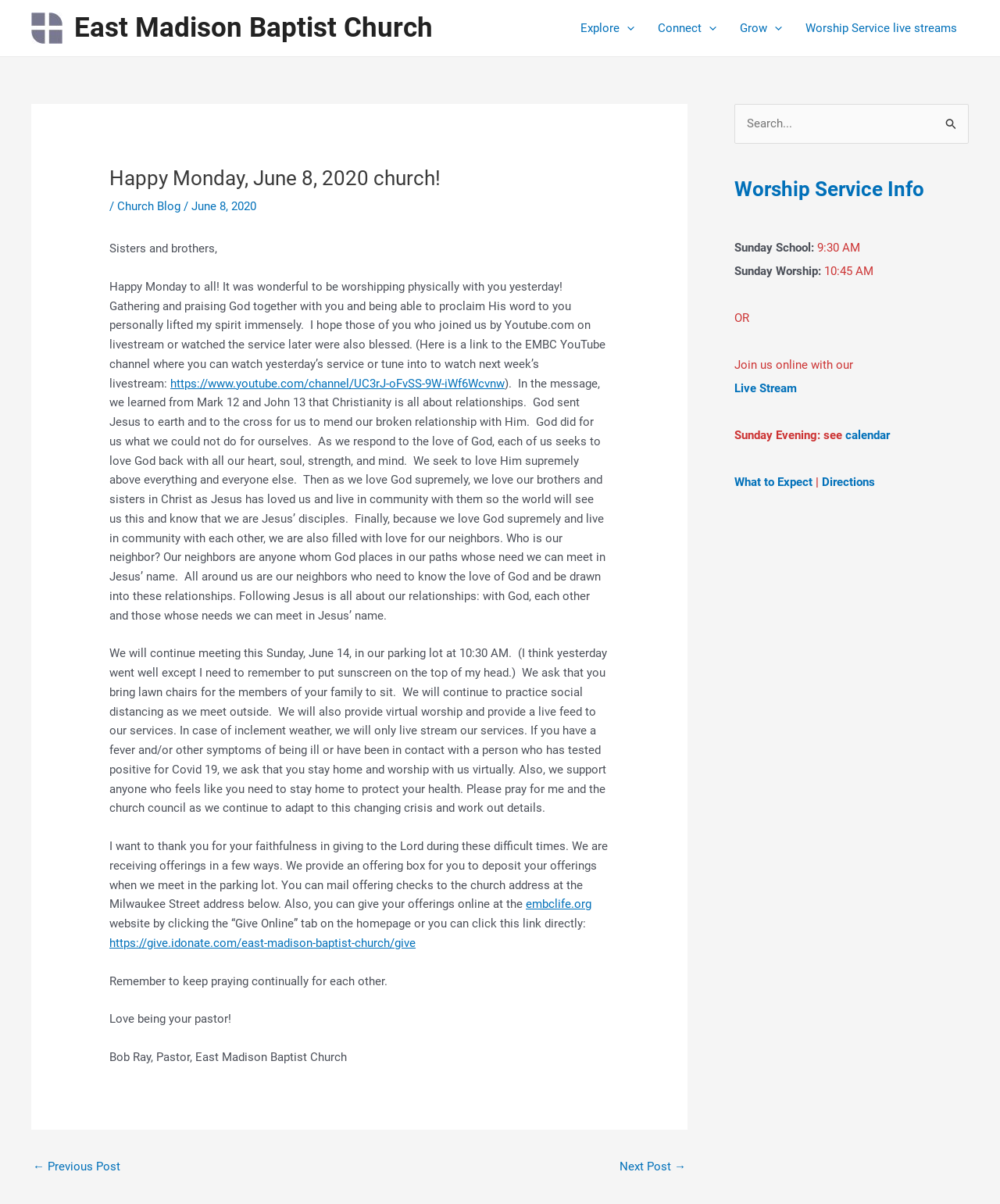What is the theme of the message?
Please elaborate on the answer to the question with detailed information.

The article mentions that the message is about relationships, specifically how Christianity is all about relationships with God, each other, and our neighbors.